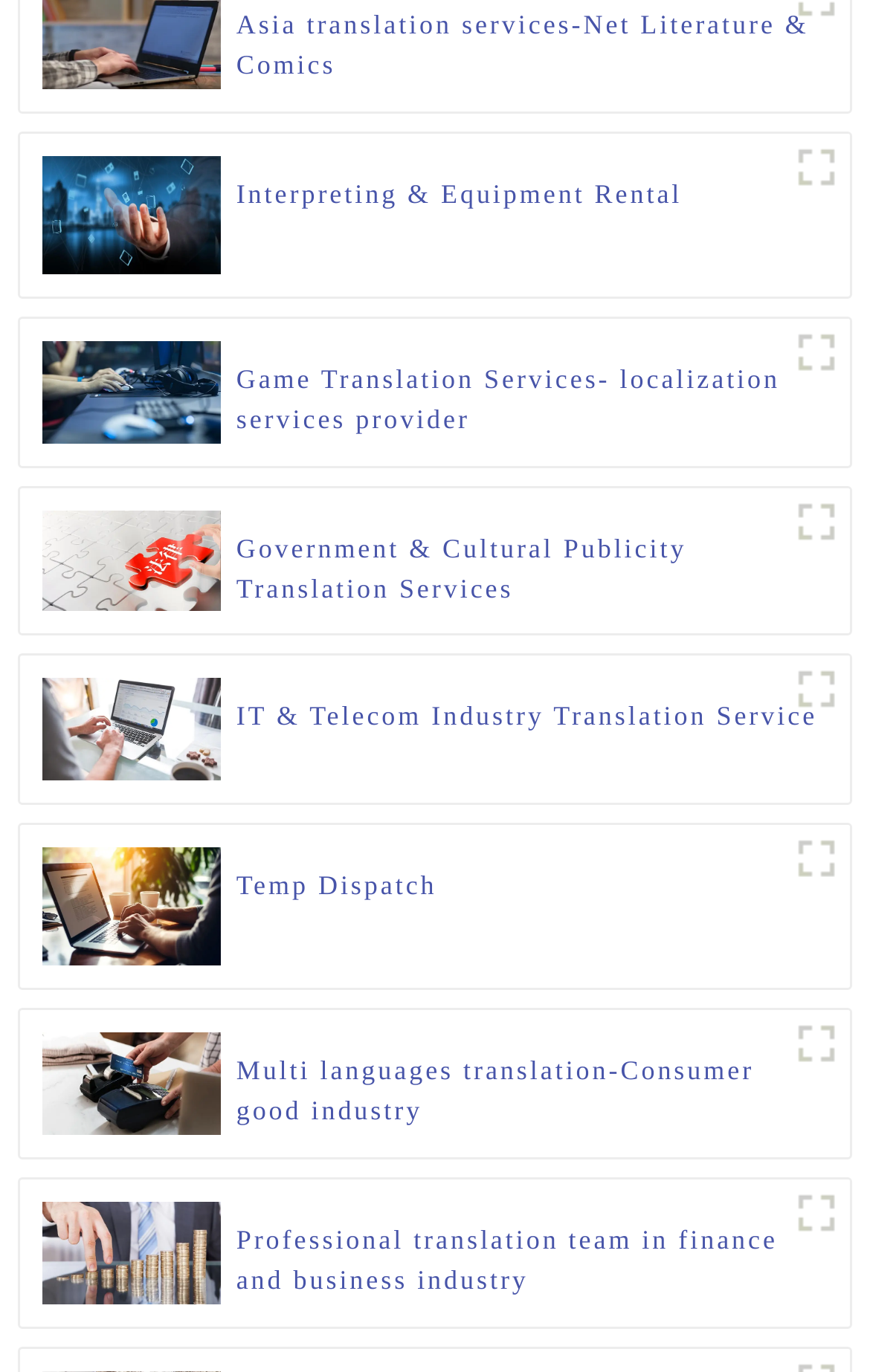Please give the bounding box coordinates of the area that should be clicked to fulfill the following instruction: "View Interpreting & Equipment Rental services". The coordinates should be in the format of four float numbers from 0 to 1, i.e., [left, top, right, bottom].

[0.272, 0.127, 0.784, 0.185]